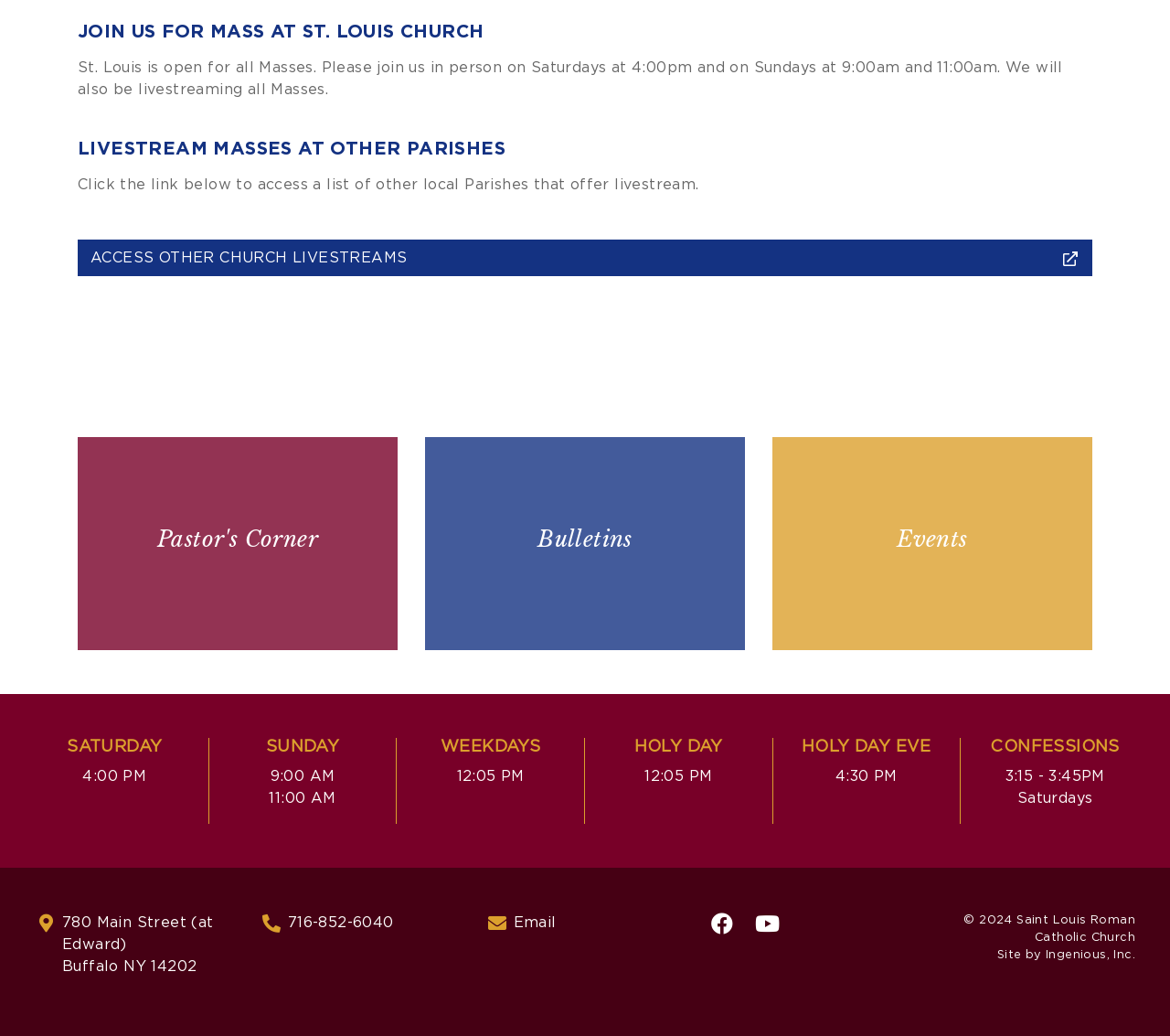Can you specify the bounding box coordinates of the area that needs to be clicked to fulfill the following instruction: "Get church address"?

[0.053, 0.883, 0.183, 0.94]